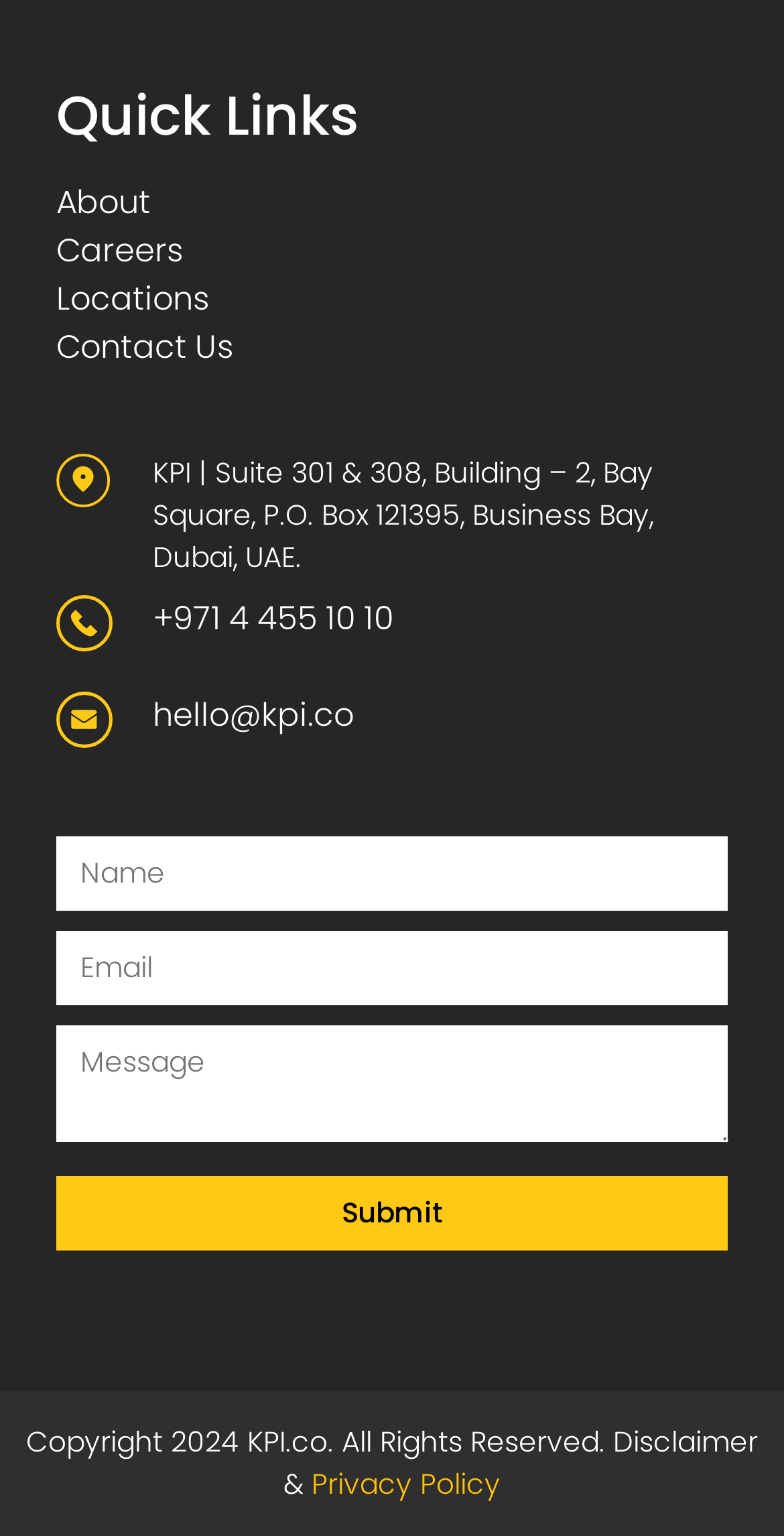Could you locate the bounding box coordinates for the section that should be clicked to accomplish this task: "View contact information".

[0.195, 0.294, 0.833, 0.376]